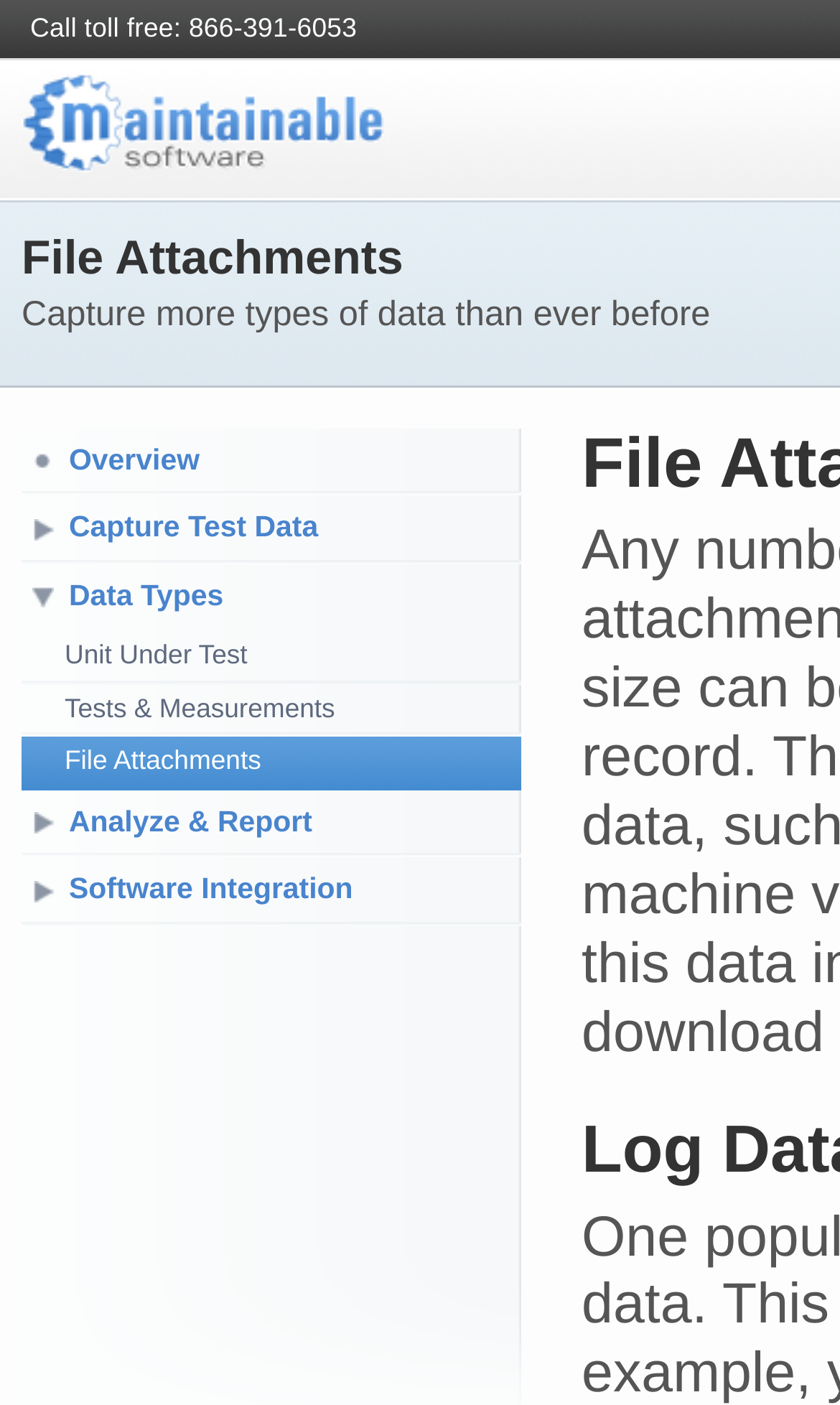Please determine the bounding box coordinates, formatted as (top-left x, top-left y, bottom-right x, bottom-right y), with all values as floating point numbers between 0 and 1. Identify the bounding box of the region described as: Overview

[0.026, 0.304, 0.621, 0.353]